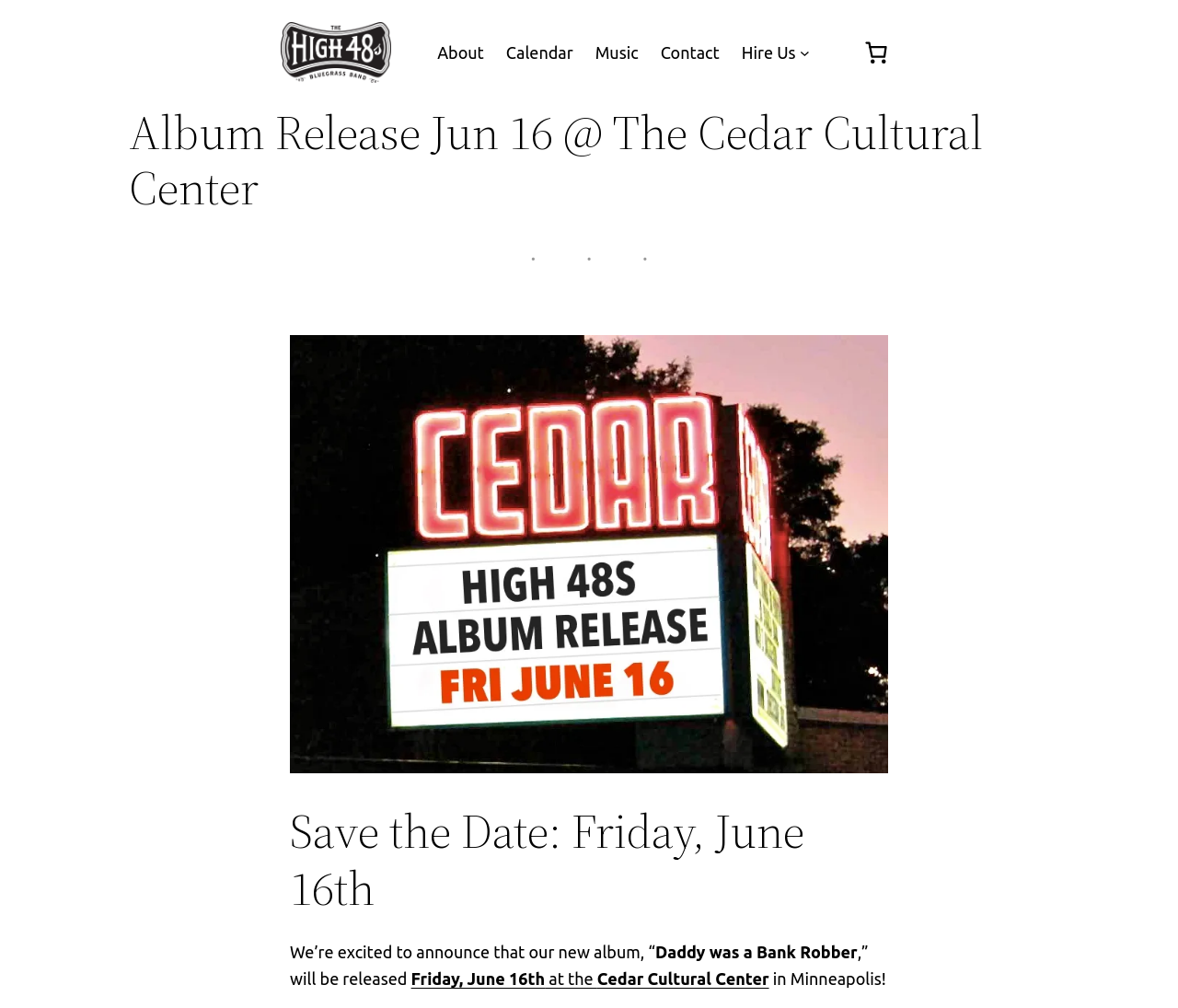Respond with a single word or phrase for the following question: 
What is the title of the new album?

Daddy was a Bank Robber